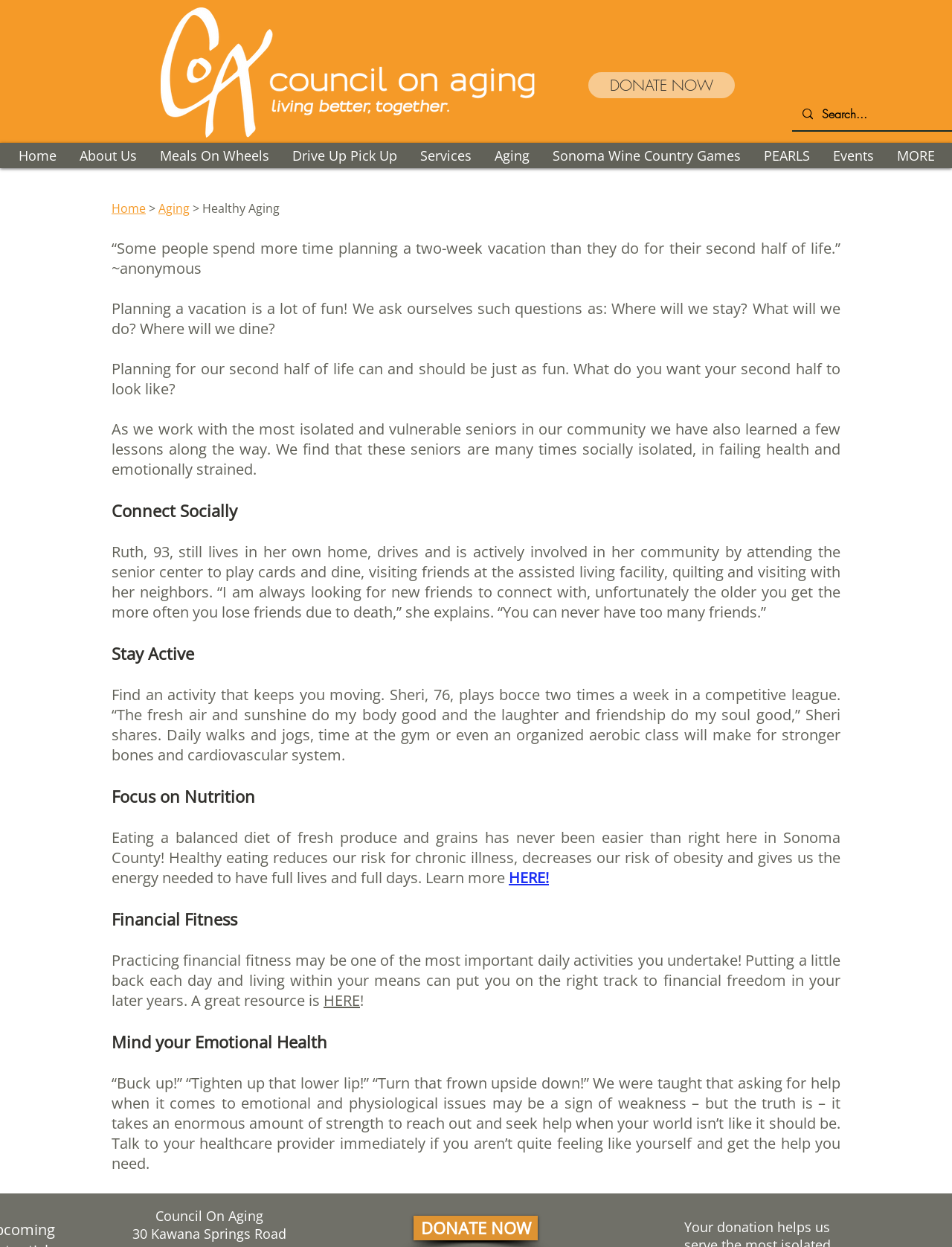Can you specify the bounding box coordinates for the region that should be clicked to fulfill this instruction: "Donate now".

[0.618, 0.058, 0.772, 0.079]